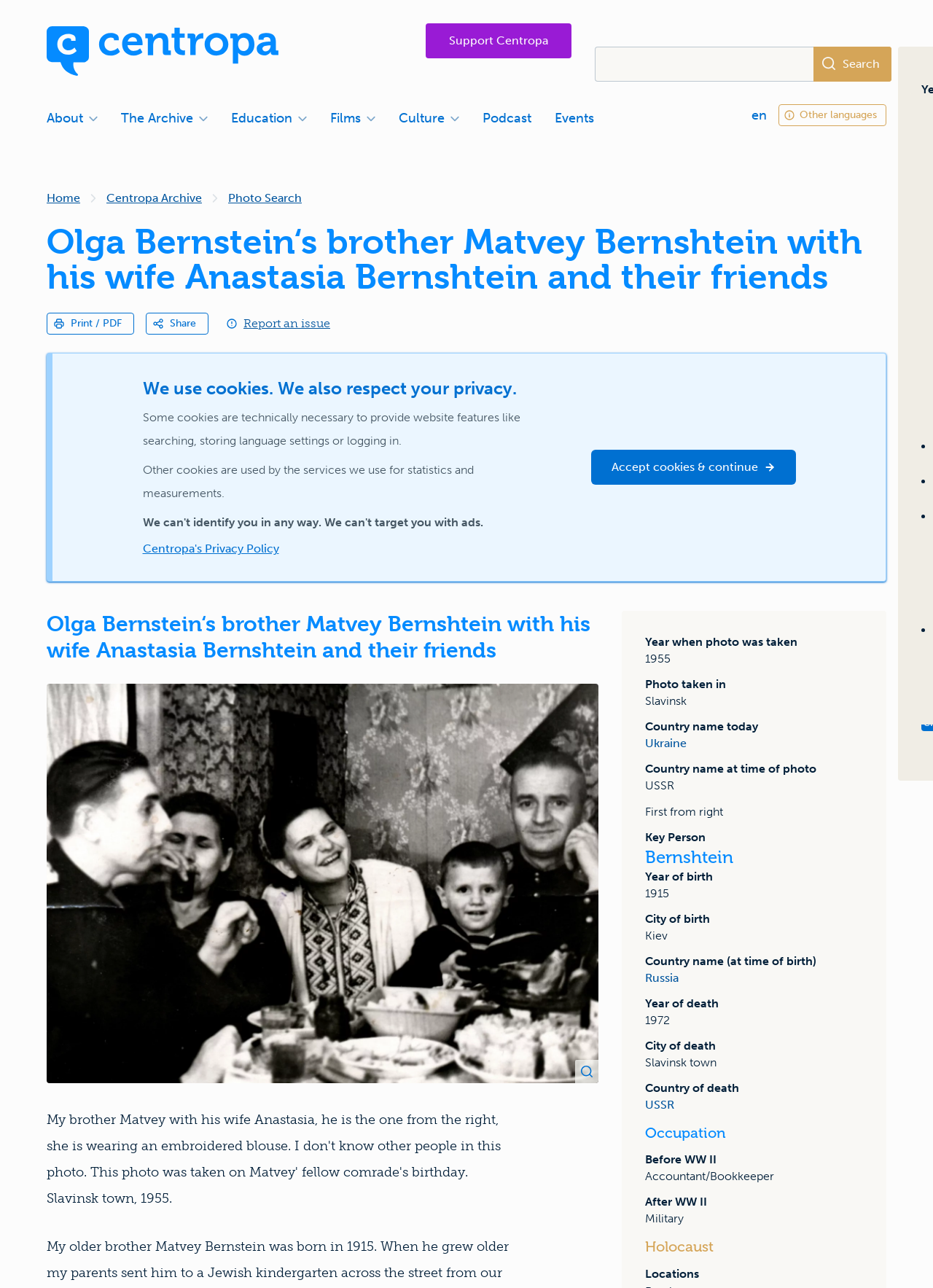Given the webpage screenshot and the description, determine the bounding box coordinates (top-left x, top-left y, bottom-right x, bottom-right y) that define the location of the UI element matching this description: Films

[0.348, 0.077, 0.409, 0.106]